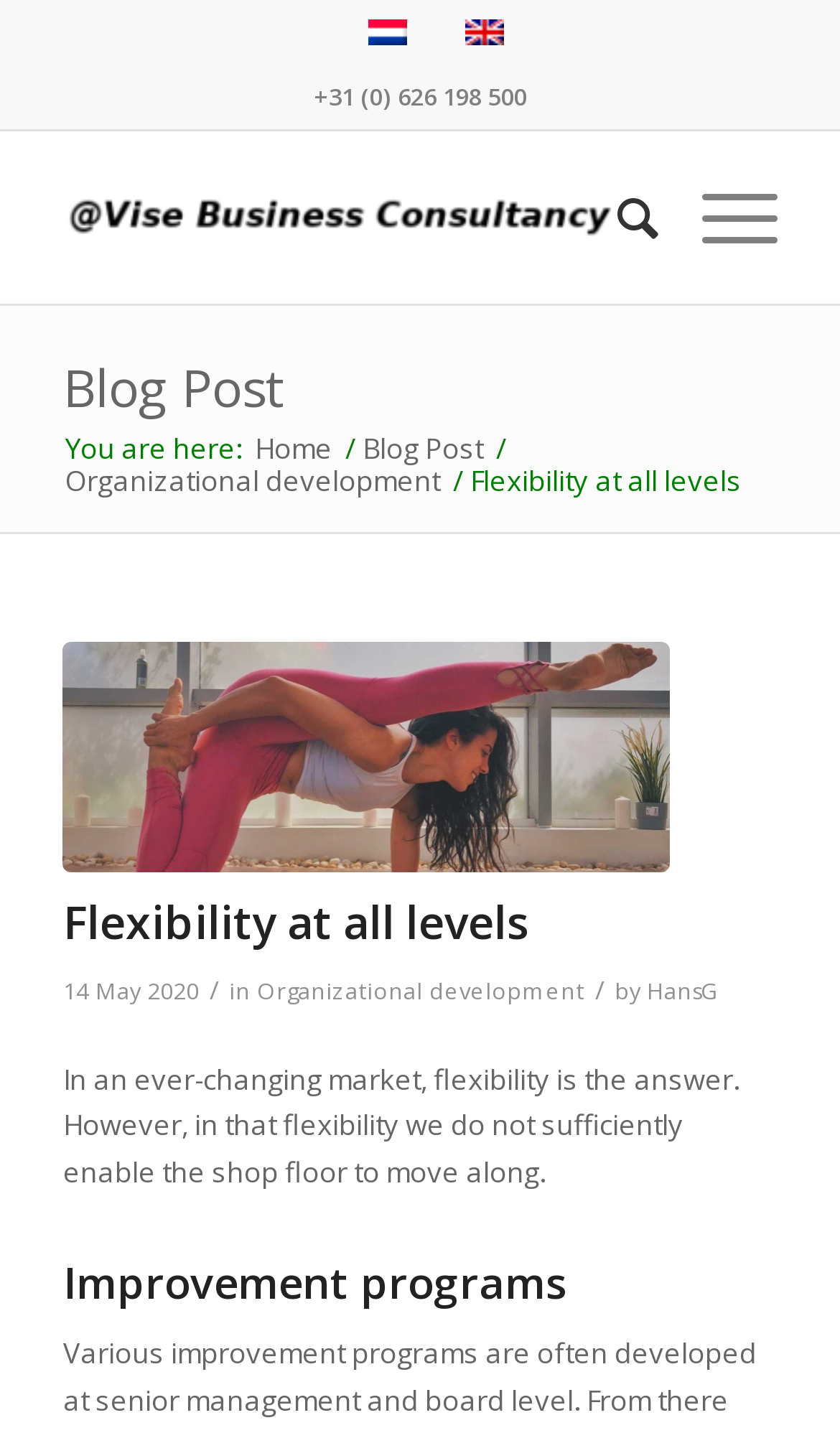Determine the bounding box coordinates for the element that should be clicked to follow this instruction: "Search for something". The coordinates should be given as four float numbers between 0 and 1, in the format [left, top, right, bottom].

[0.684, 0.092, 0.784, 0.212]